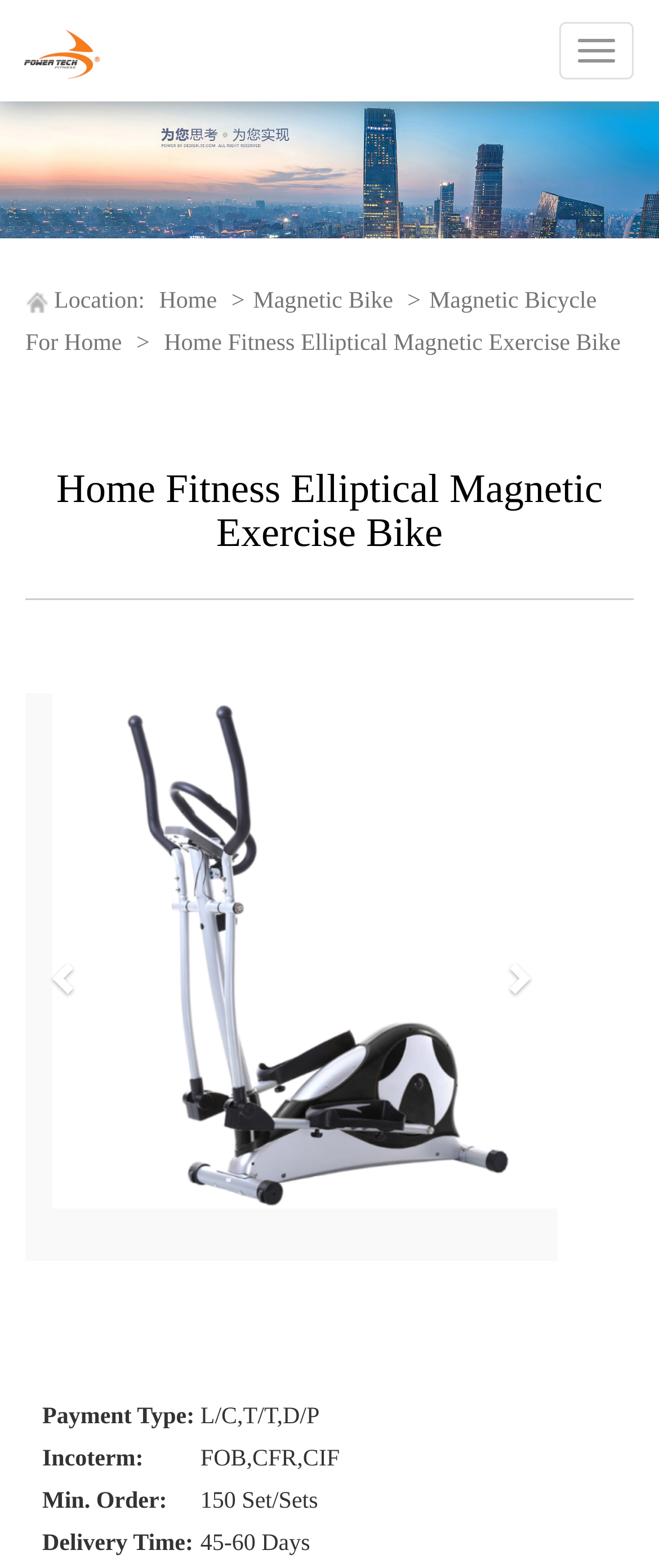Find the bounding box coordinates for the element that must be clicked to complete the instruction: "Click the 'Previous' button". The coordinates should be four float numbers between 0 and 1, indicated as [left, top, right, bottom].

[0.038, 0.442, 0.16, 0.804]